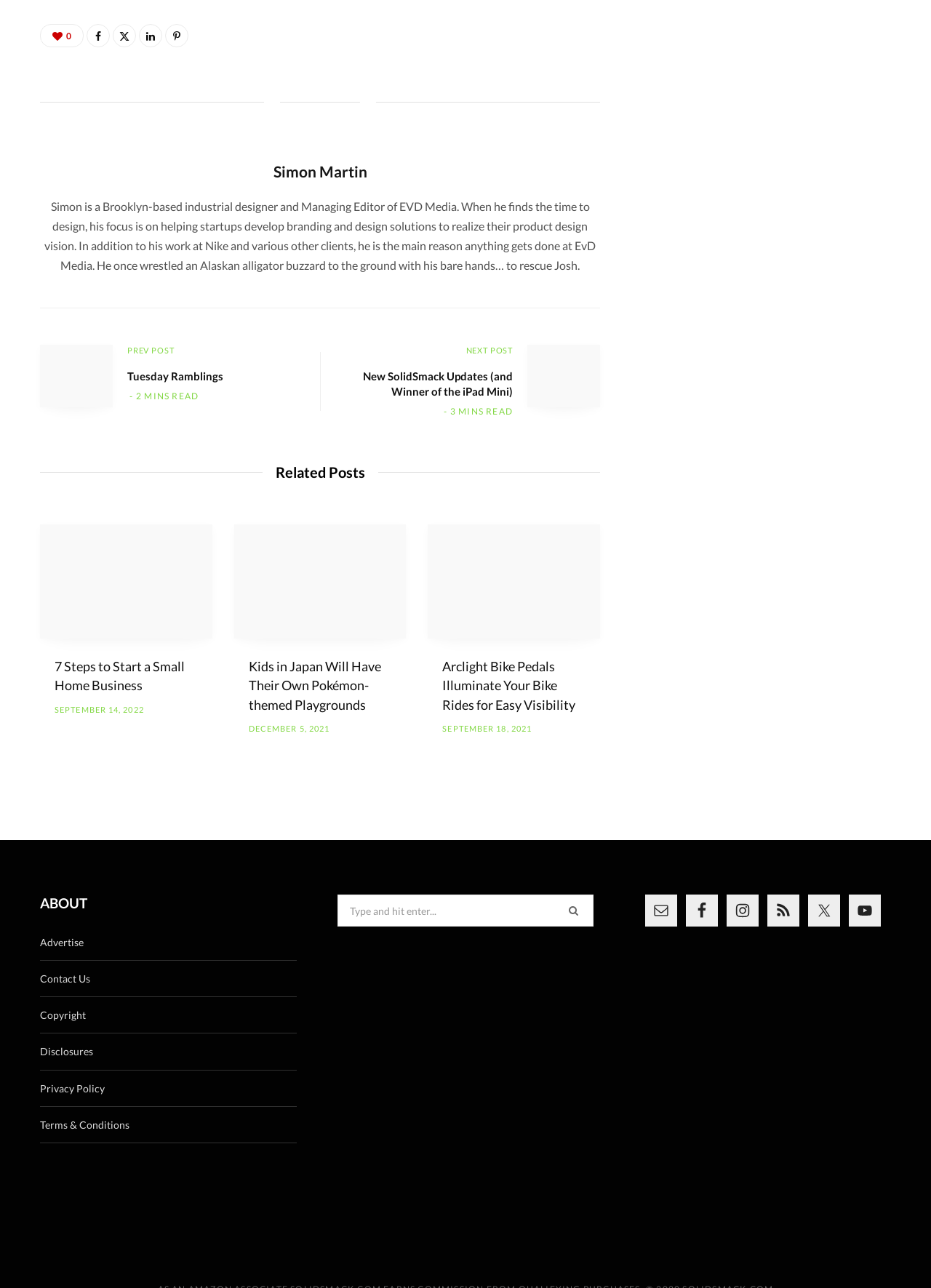Please identify the bounding box coordinates of the element's region that I should click in order to complete the following instruction: "Click on the 'Simon Martin' link". The bounding box coordinates consist of four float numbers between 0 and 1, i.e., [left, top, right, bottom].

[0.293, 0.125, 0.394, 0.141]